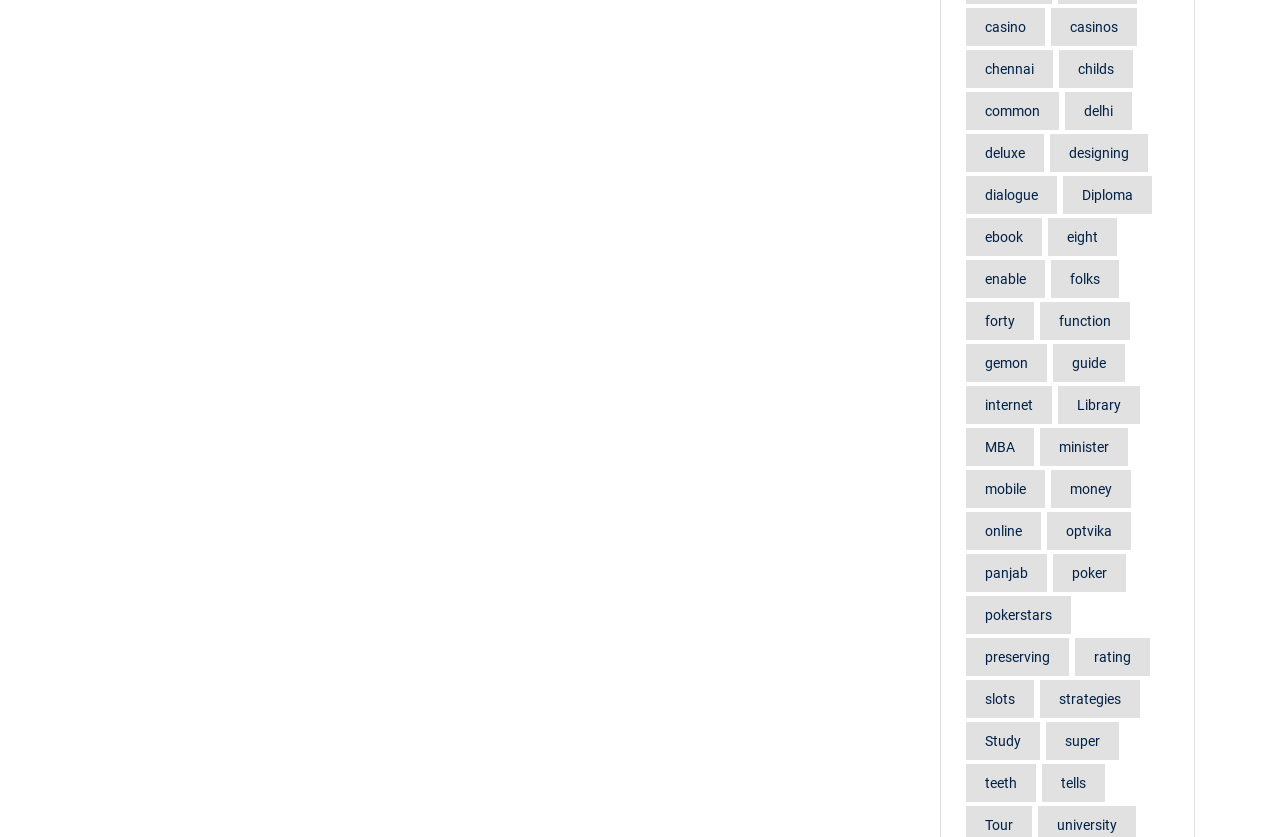Locate the bounding box coordinates of the item that should be clicked to fulfill the instruction: "Click on 'descarga del servidor de minecraft 1.10.2'".

None